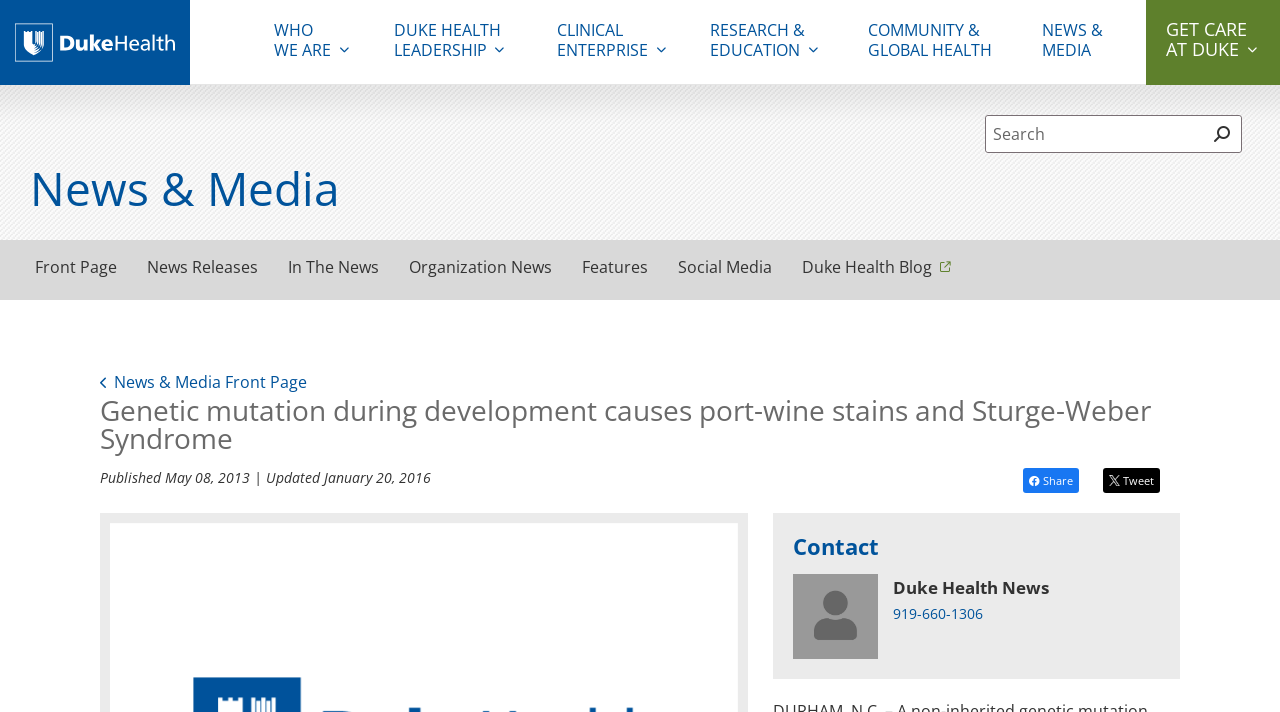Specify the bounding box coordinates of the region I need to click to perform the following instruction: "Search for something". The coordinates must be four float numbers in the range of 0 to 1, i.e., [left, top, right, bottom].

[0.77, 0.163, 0.94, 0.213]